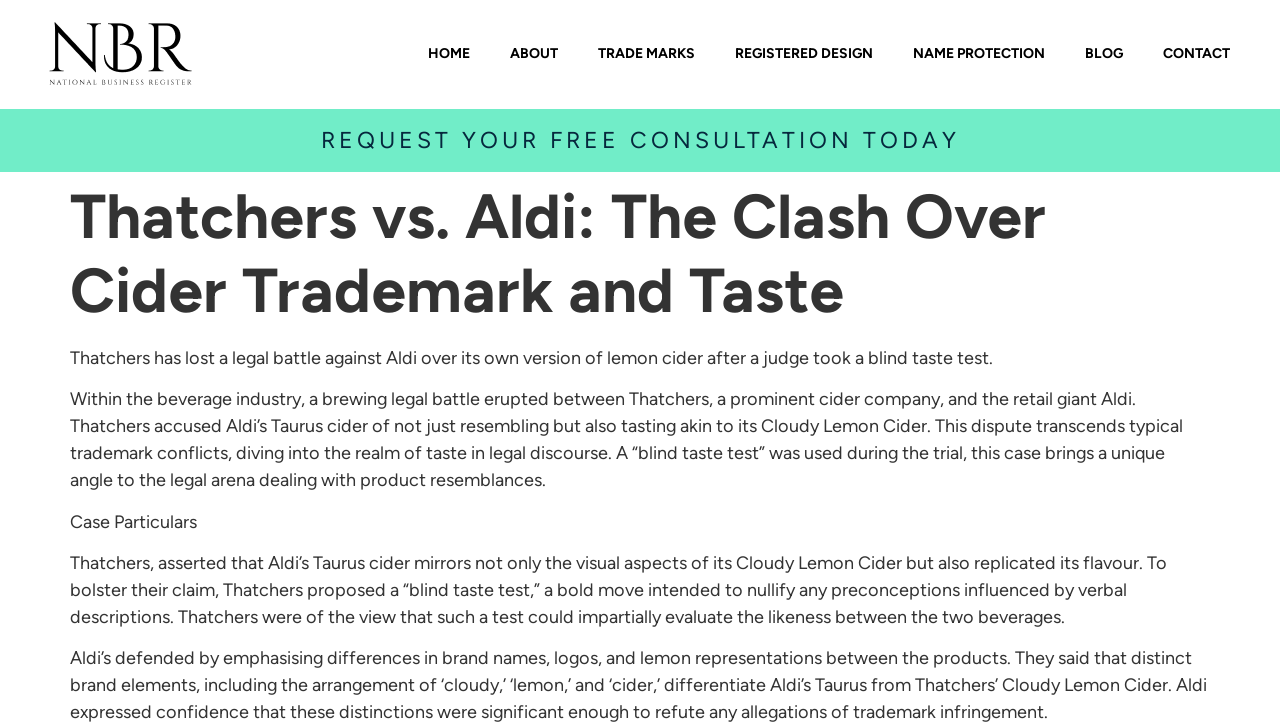Determine the bounding box coordinates of the target area to click to execute the following instruction: "Request a free consultation today."

[0.25, 0.174, 0.75, 0.212]